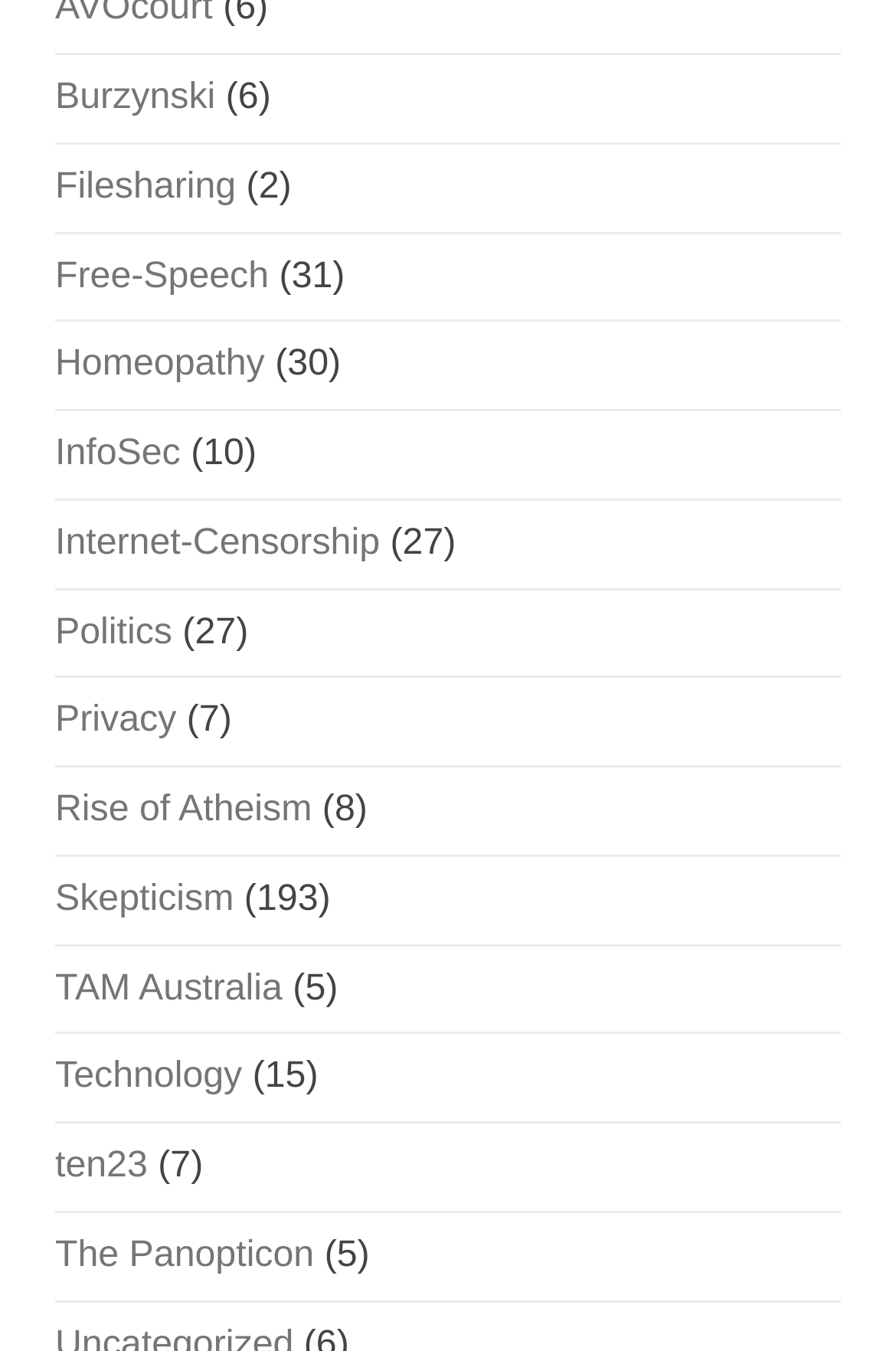Identify the bounding box coordinates of the HTML element based on this description: "Internet-Censorship".

[0.062, 0.386, 0.424, 0.417]